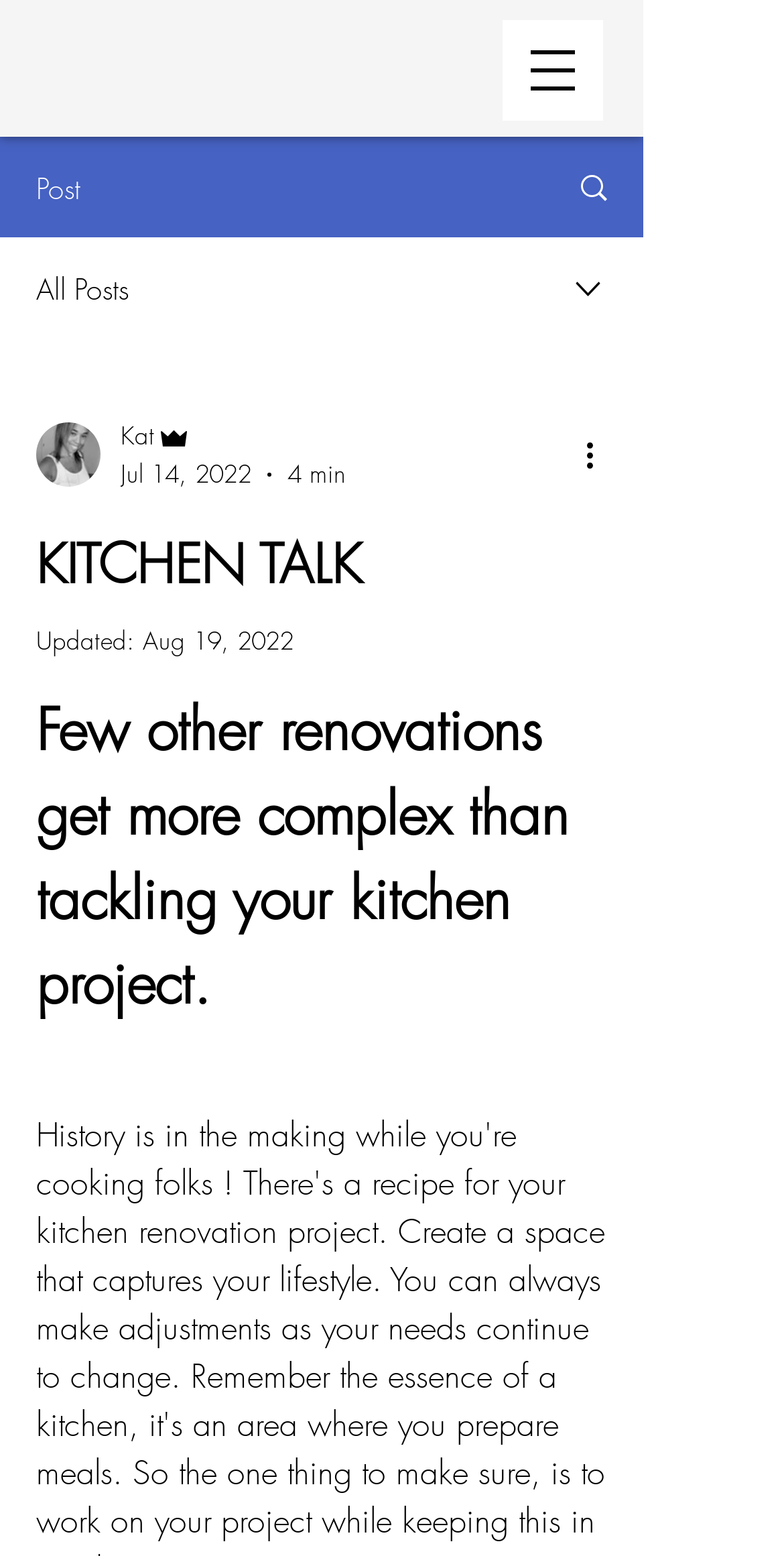What is the name of the author of the latest article?
From the screenshot, supply a one-word or short-phrase answer.

Kat Admin